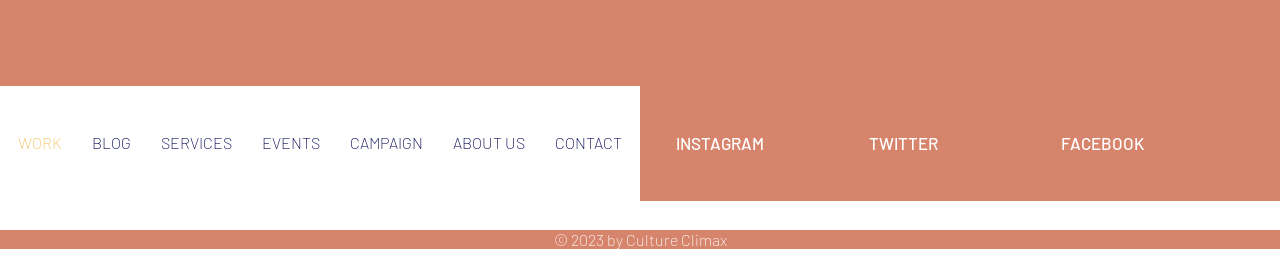Find and provide the bounding box coordinates for the UI element described with: "WORK".

[0.002, 0.407, 0.06, 0.623]